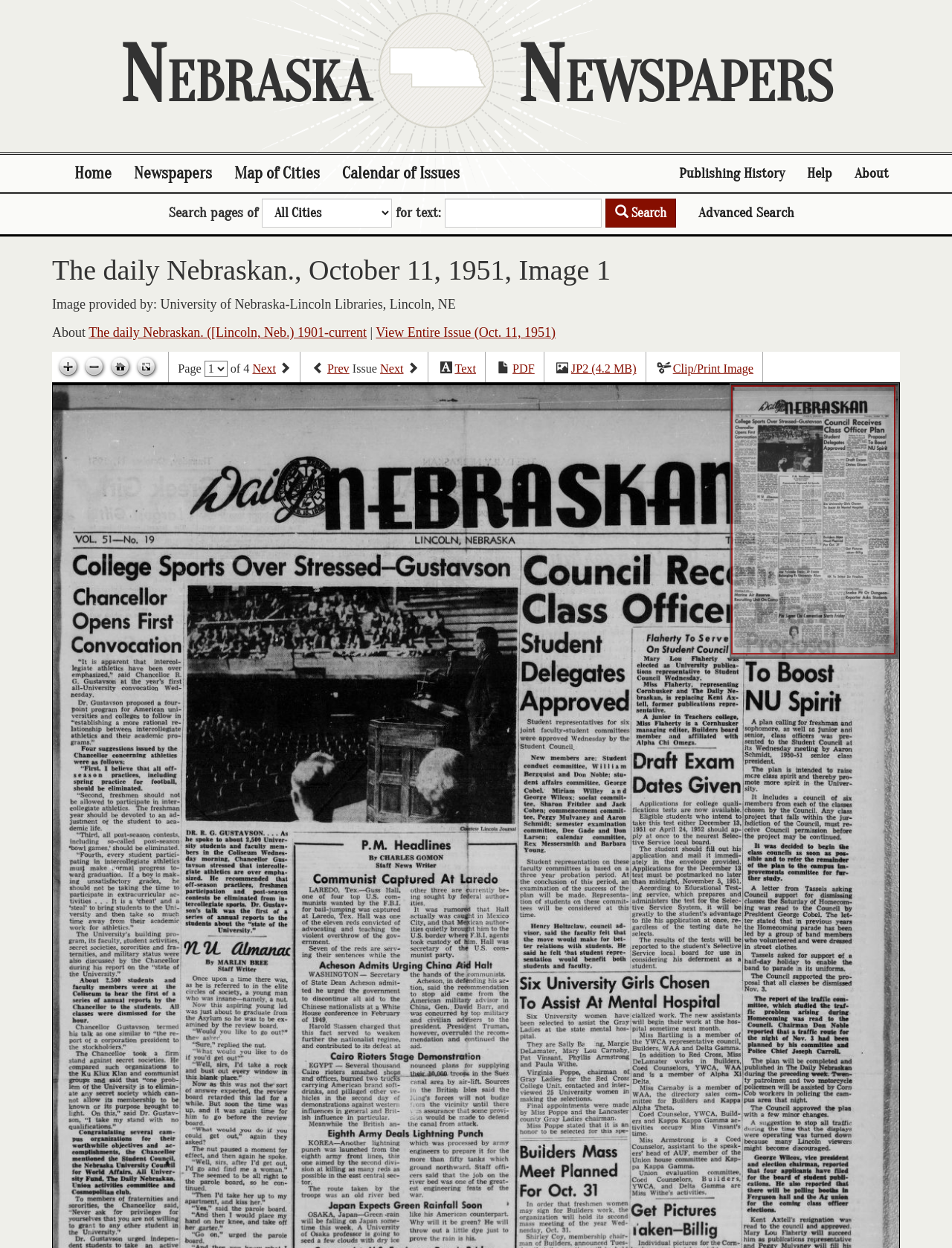What is the name of the newspaper on this page?
Answer the question with just one word or phrase using the image.

The daily Nebraskan